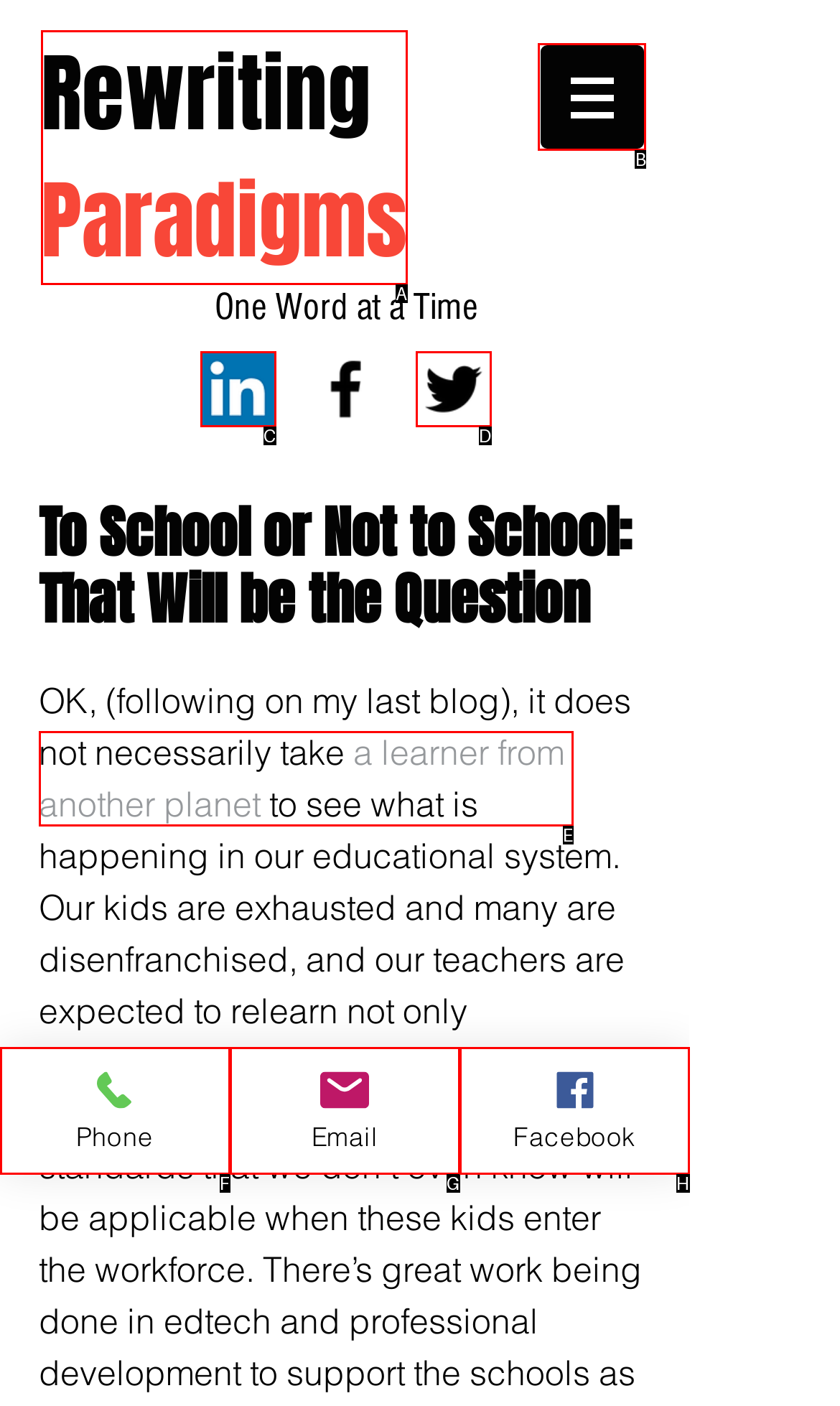Determine which HTML element to click for this task: Click the navigation button Provide the letter of the selected choice.

B